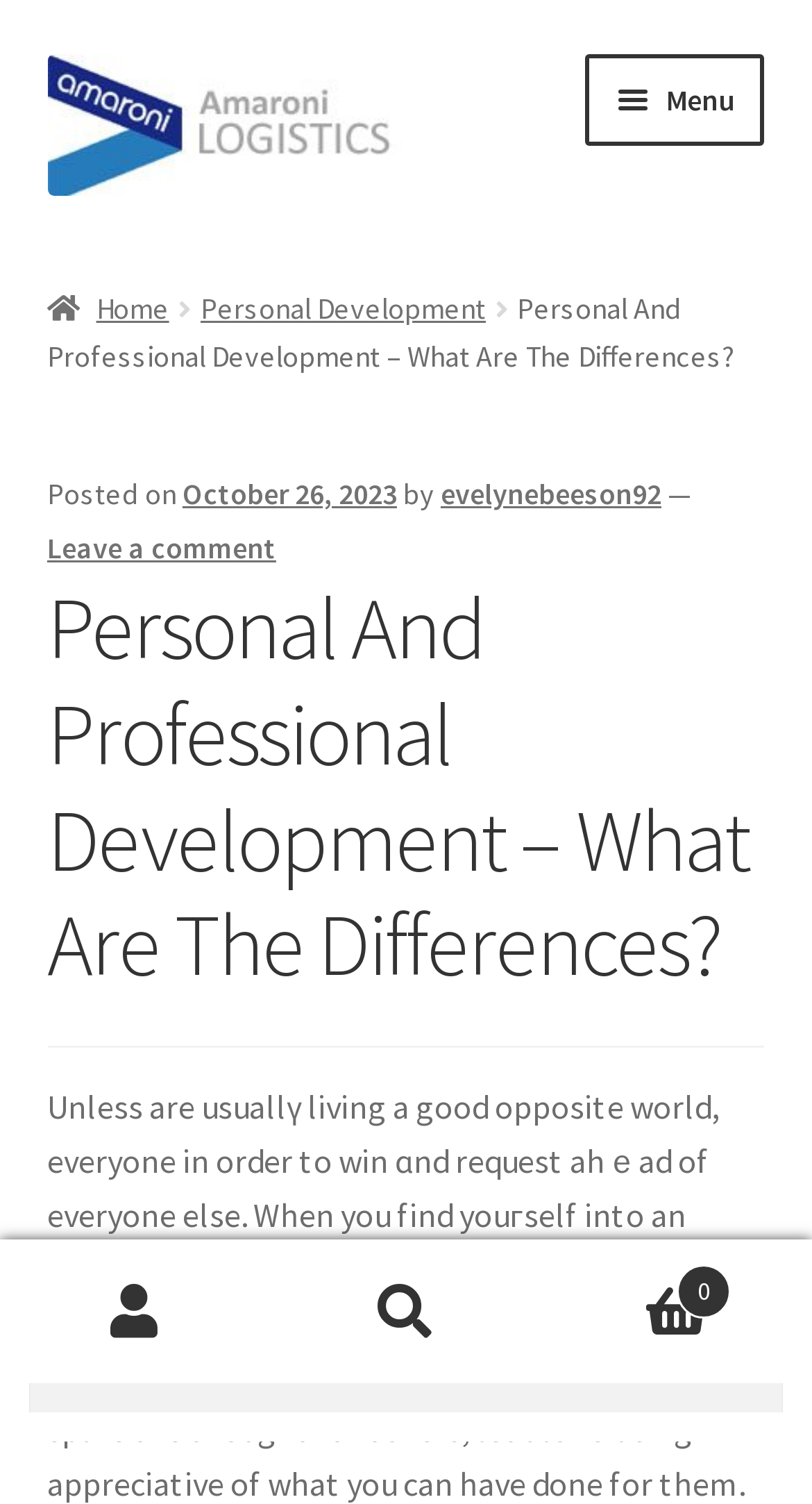Can you locate the main headline on this webpage and provide its text content?

Personal And Professional Development – What Are The Differences?